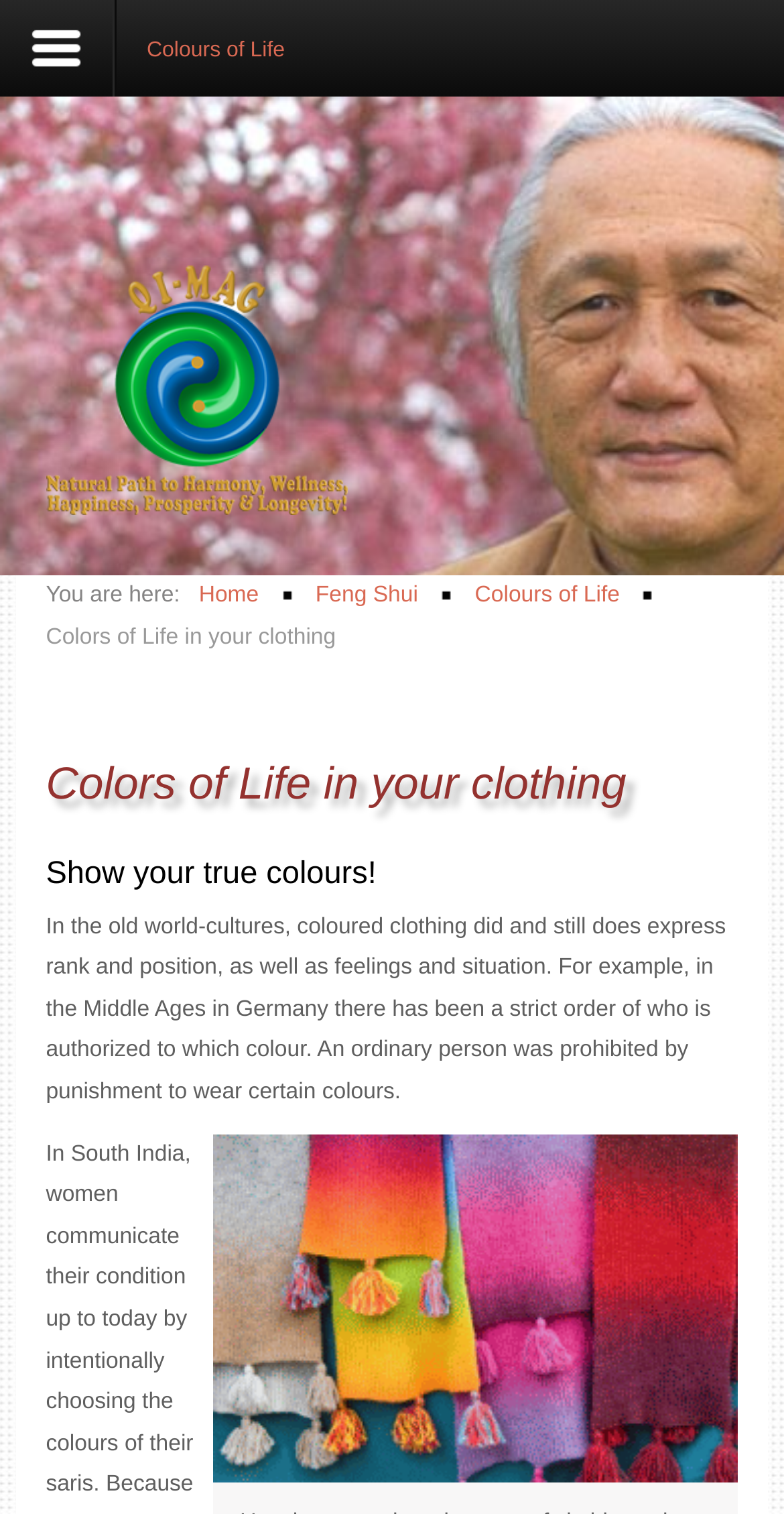Please find the bounding box coordinates in the format (top-left x, top-left y, bottom-right x, bottom-right y) for the given element description. Ensure the coordinates are floating point numbers between 0 and 1. Description: “Howitzer”

None